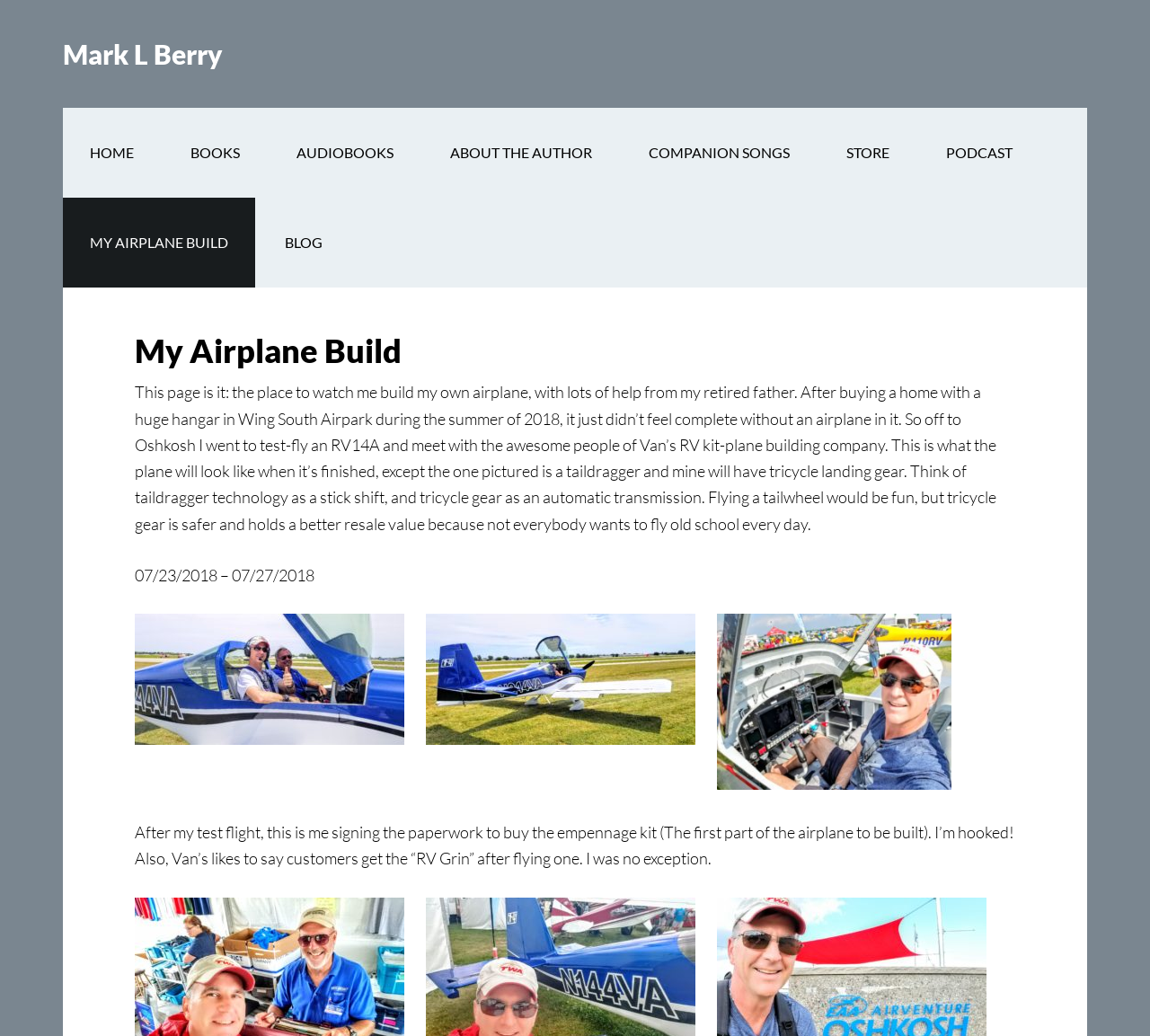Identify the bounding box coordinates of the area that should be clicked in order to complete the given instruction: "read the blog". The bounding box coordinates should be four float numbers between 0 and 1, i.e., [left, top, right, bottom].

[0.224, 0.191, 0.304, 0.278]